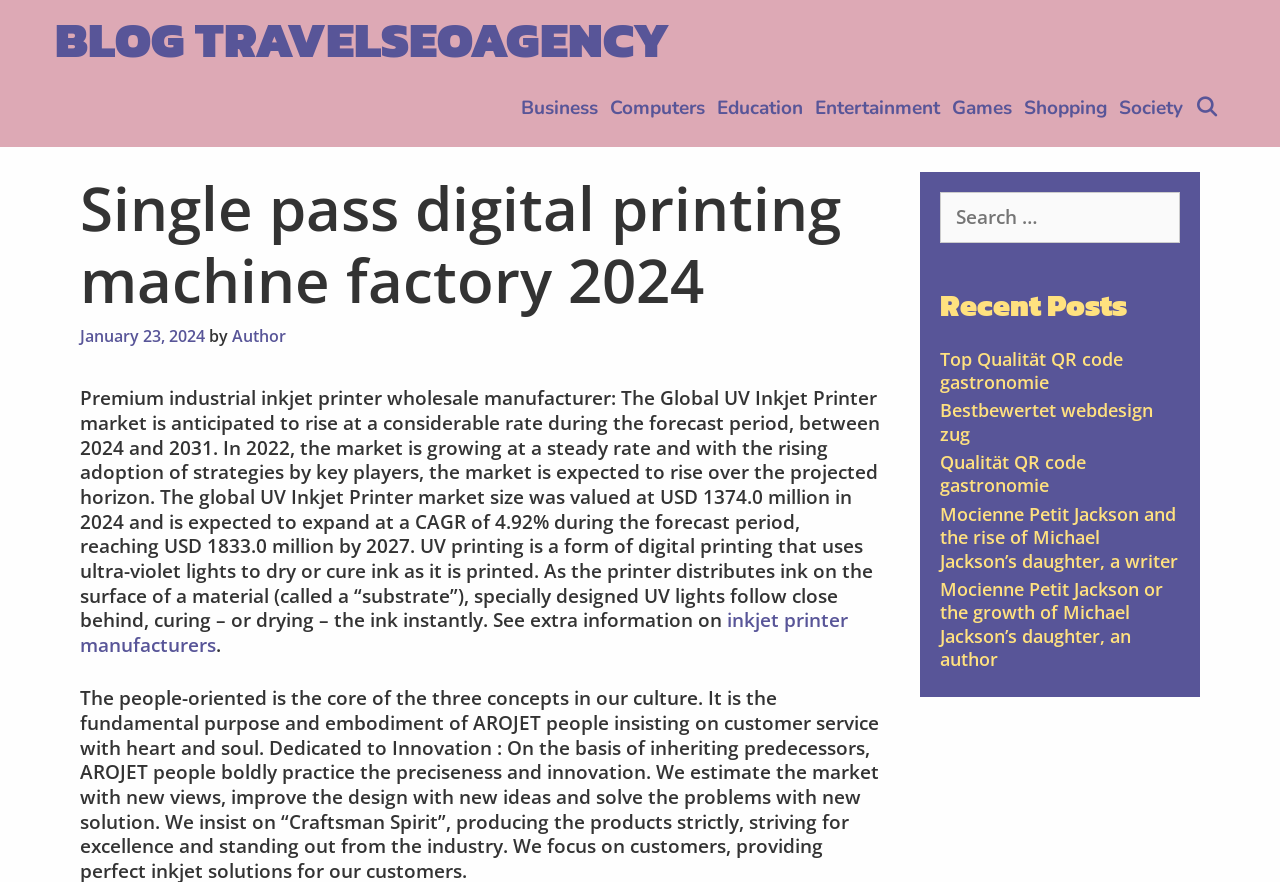Utilize the information from the image to answer the question in detail:
What is the position of the link 'Entertainment'?

The link 'Entertainment' is located in the top navigation menu, which is positioned horizontally across the top of the webpage. It is one of the categories listed in the navigation menu.